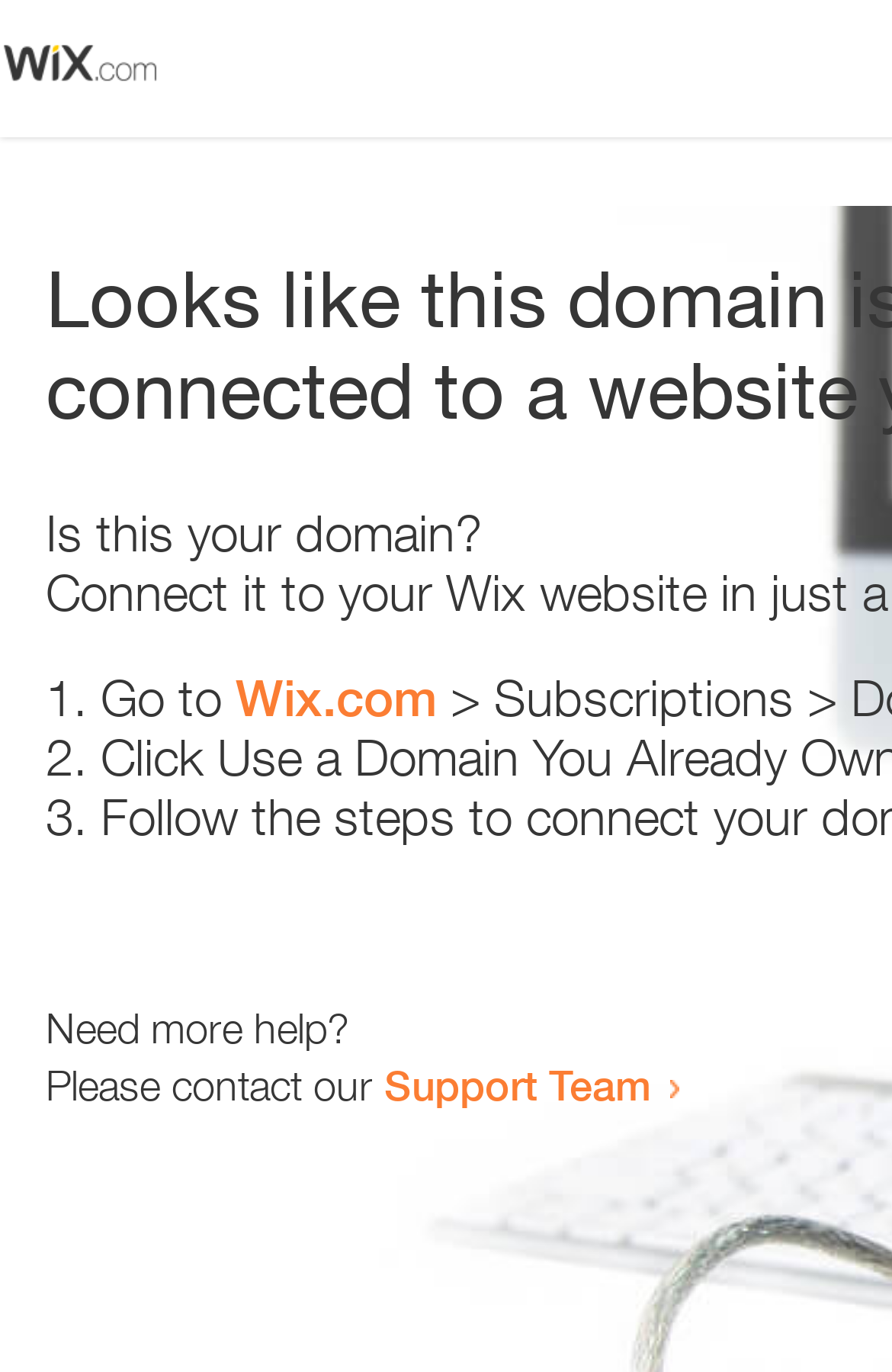Explain the webpage's layout and main content in detail.

The webpage appears to be an error page, with a small image at the top left corner. Below the image, there is a heading that reads "Is this your domain?" centered on the page. 

Underneath the heading, there is a numbered list with three items. The first item starts with "1." and is followed by the text "Go to" and a link to "Wix.com". The second item starts with "2." and the third item starts with "3.", but their contents are not specified. 

At the bottom of the page, there is a section that provides additional help options. It starts with the text "Need more help?" and is followed by a sentence that reads "Please contact our". This sentence is completed with a link to the "Support Team".